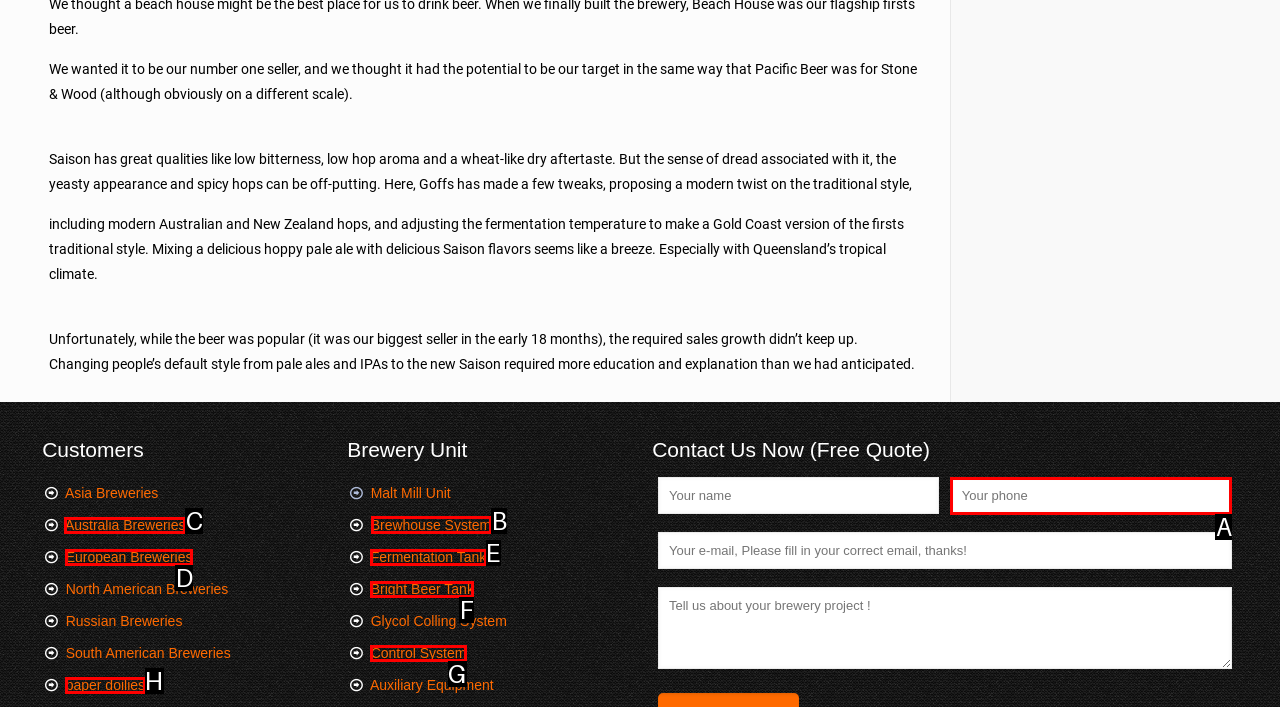Which HTML element should be clicked to complete the task: Click on Brewhouse System? Answer with the letter of the corresponding option.

B